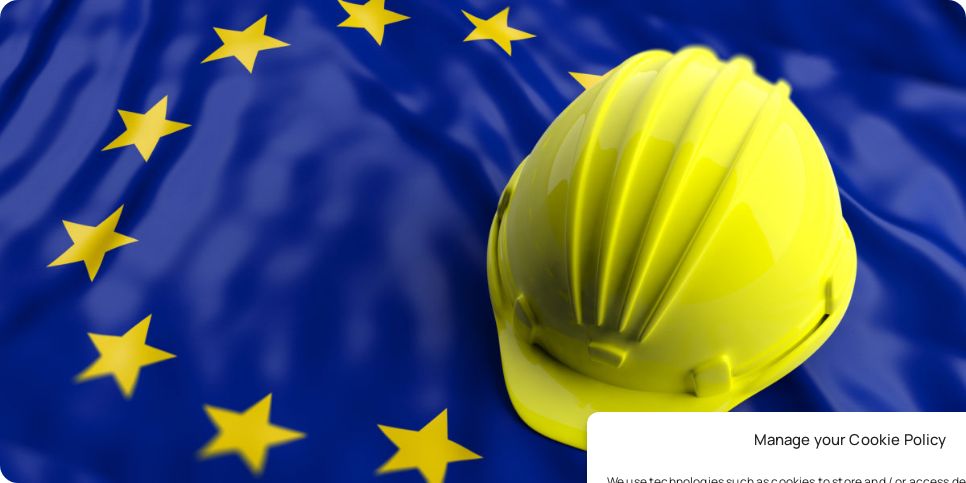Please reply to the following question using a single word or phrase: 
What is the significance of the construction sector?

Addressing energy and climate challenges